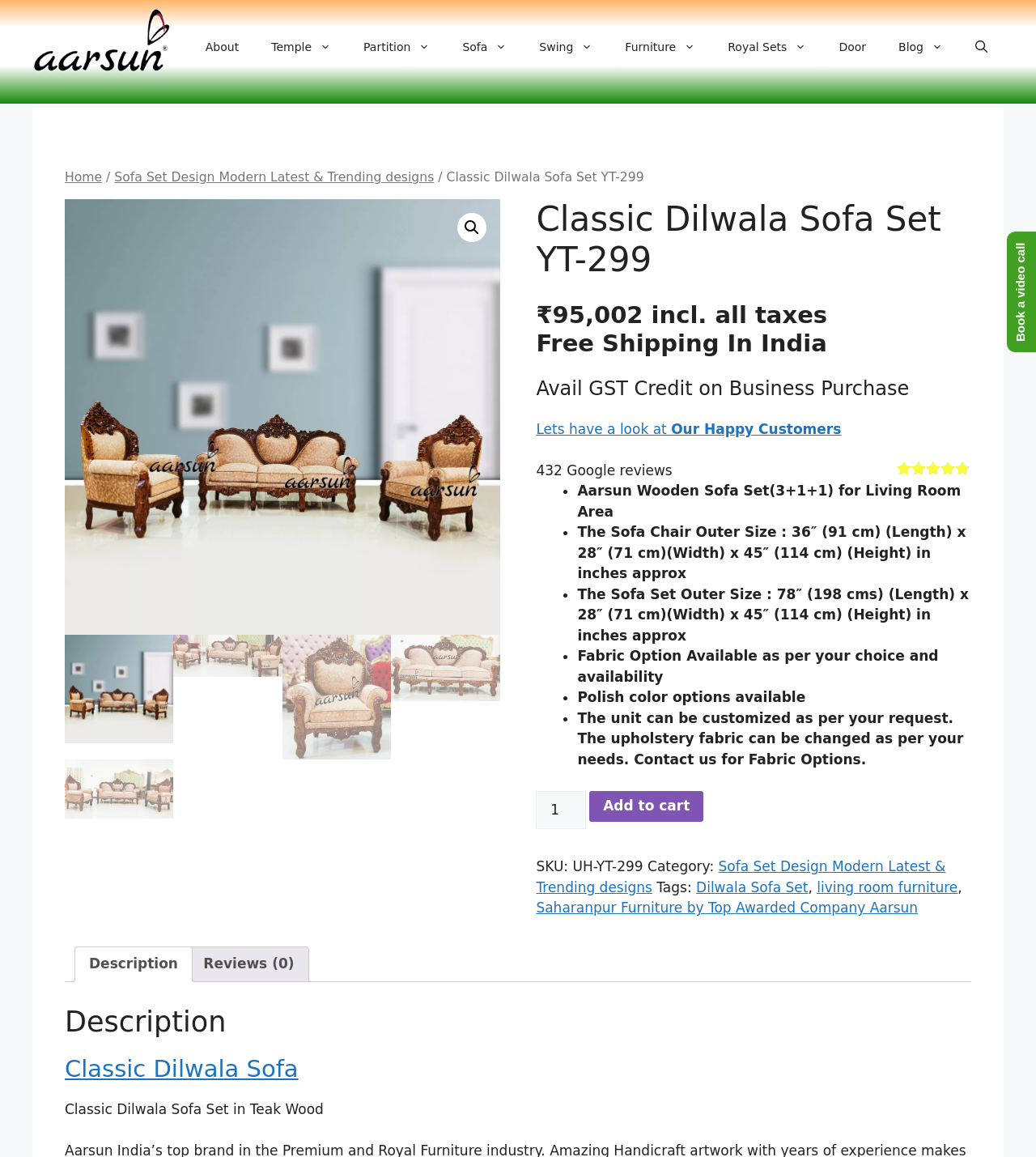Describe the webpage meticulously, covering all significant aspects.

This webpage is about a product, specifically a wooden sofa set called "Classic Dilwala Sofa Set YT-299" from Aarsun. At the top of the page, there is a navigation menu with links to various categories such as "About", "Temple", "Partition", and more. Below the navigation menu, there is a breadcrumb navigation showing the current page's location in the website's hierarchy.

The main content of the page is divided into two sections. On the left side, there are several images of the sofa set from different angles. On the right side, there is a detailed description of the product, including its price, features, and specifications. The product's name and price are displayed prominently at the top of the right section.

Below the product's name and price, there are several headings and paragraphs describing the product's features, such as its size, fabric options, and customization possibilities. There are also several bullet points listing the product's specifications, including its outer size, fabric options, and polish color options.

Further down the page, there is a section for customer reviews, although it appears to be empty since there are no reviews listed. Below the reviews section, there are several links to related products and categories, as well as a tab list with options to view the product's description, reviews, and other information.

At the bottom of the page, there is a call-to-action button to add the product to the cart, as well as a section displaying the product's SKU, category, and tags.